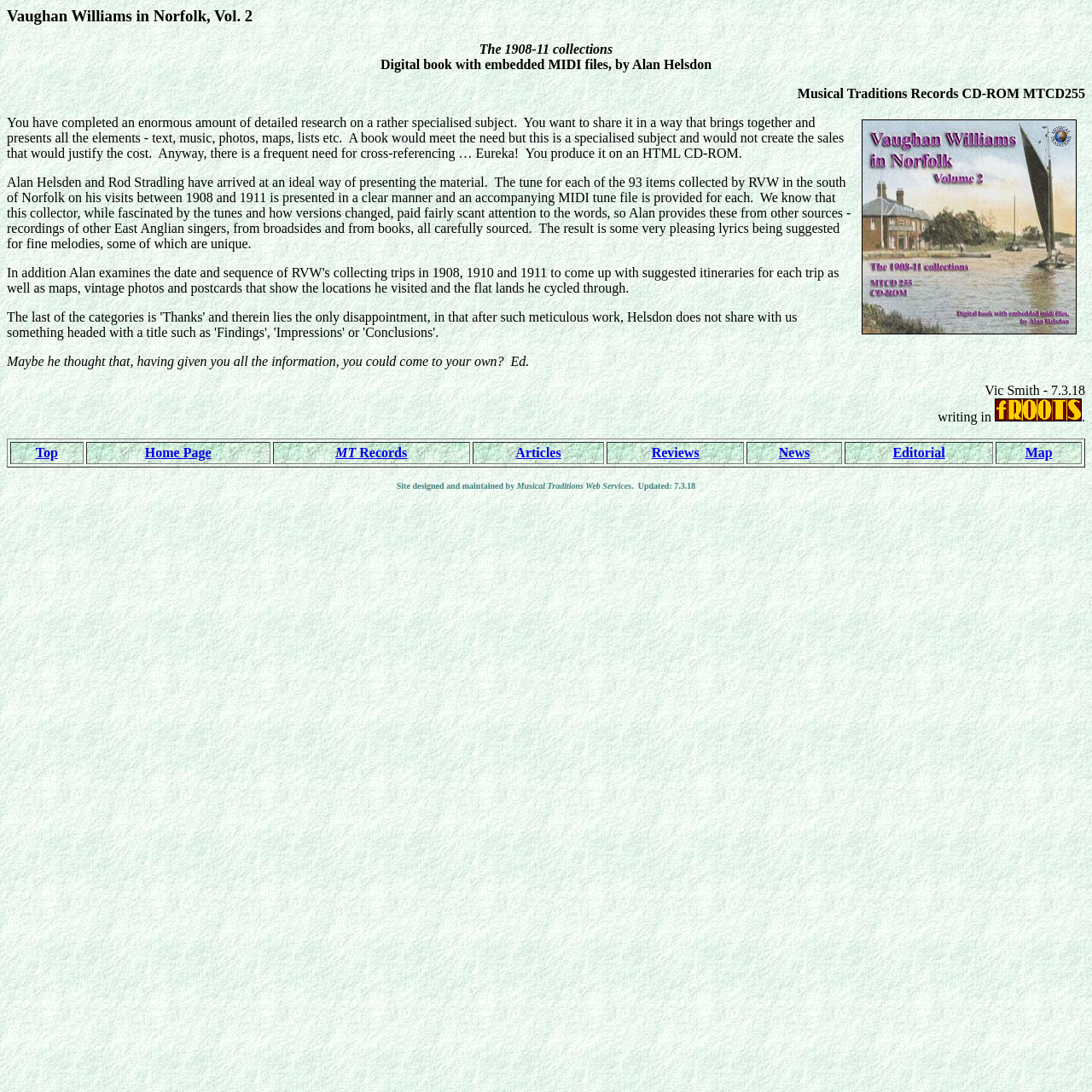Using floating point numbers between 0 and 1, provide the bounding box coordinates in the format (top-left x, top-left y, bottom-right x, bottom-right y). Locate the UI element described here: MT Records

[0.307, 0.408, 0.373, 0.421]